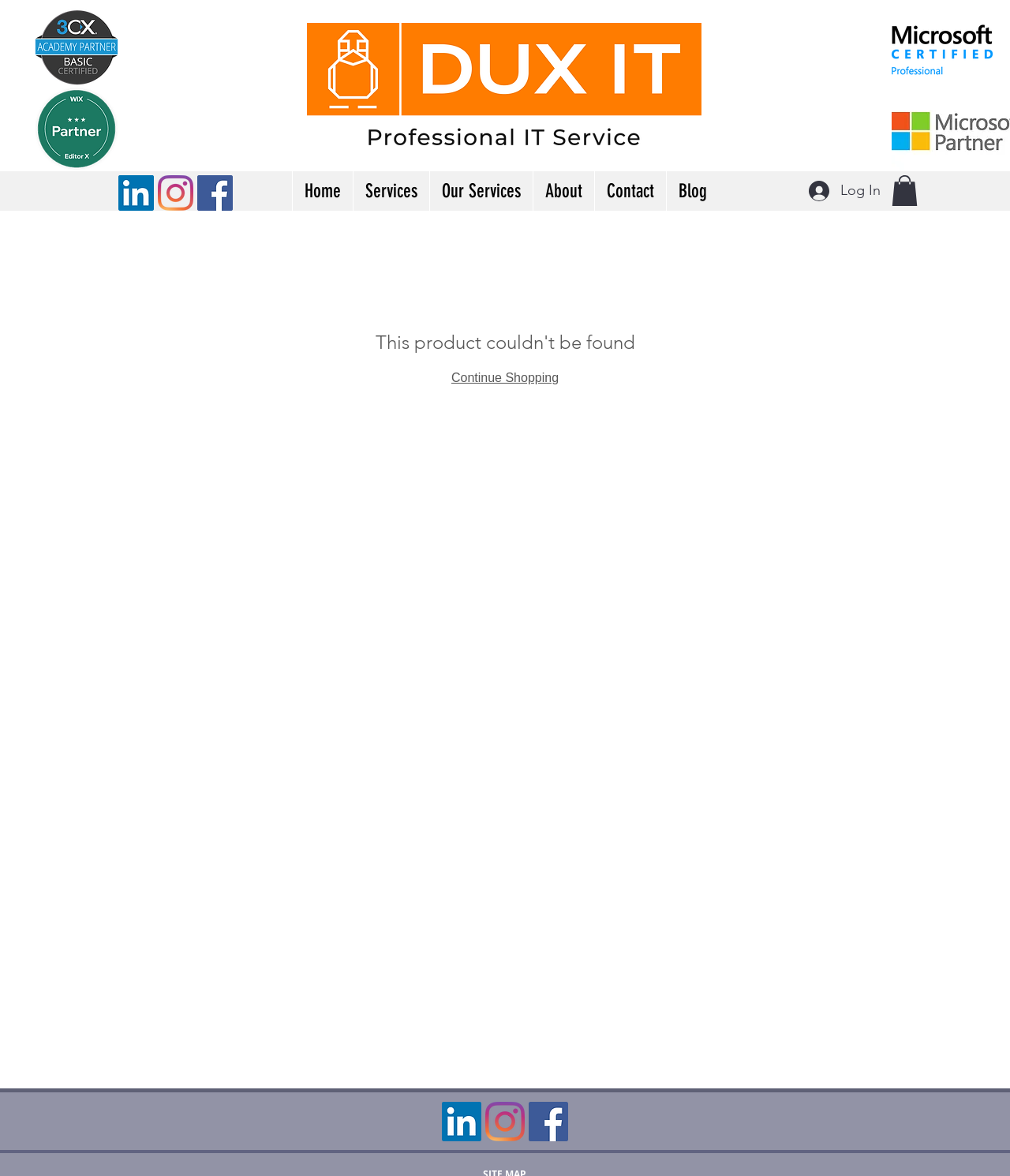Could you determine the bounding box coordinates of the clickable element to complete the instruction: "Click the Log In button"? Provide the coordinates as four float numbers between 0 and 1, i.e., [left, top, right, bottom].

[0.79, 0.148, 0.883, 0.177]